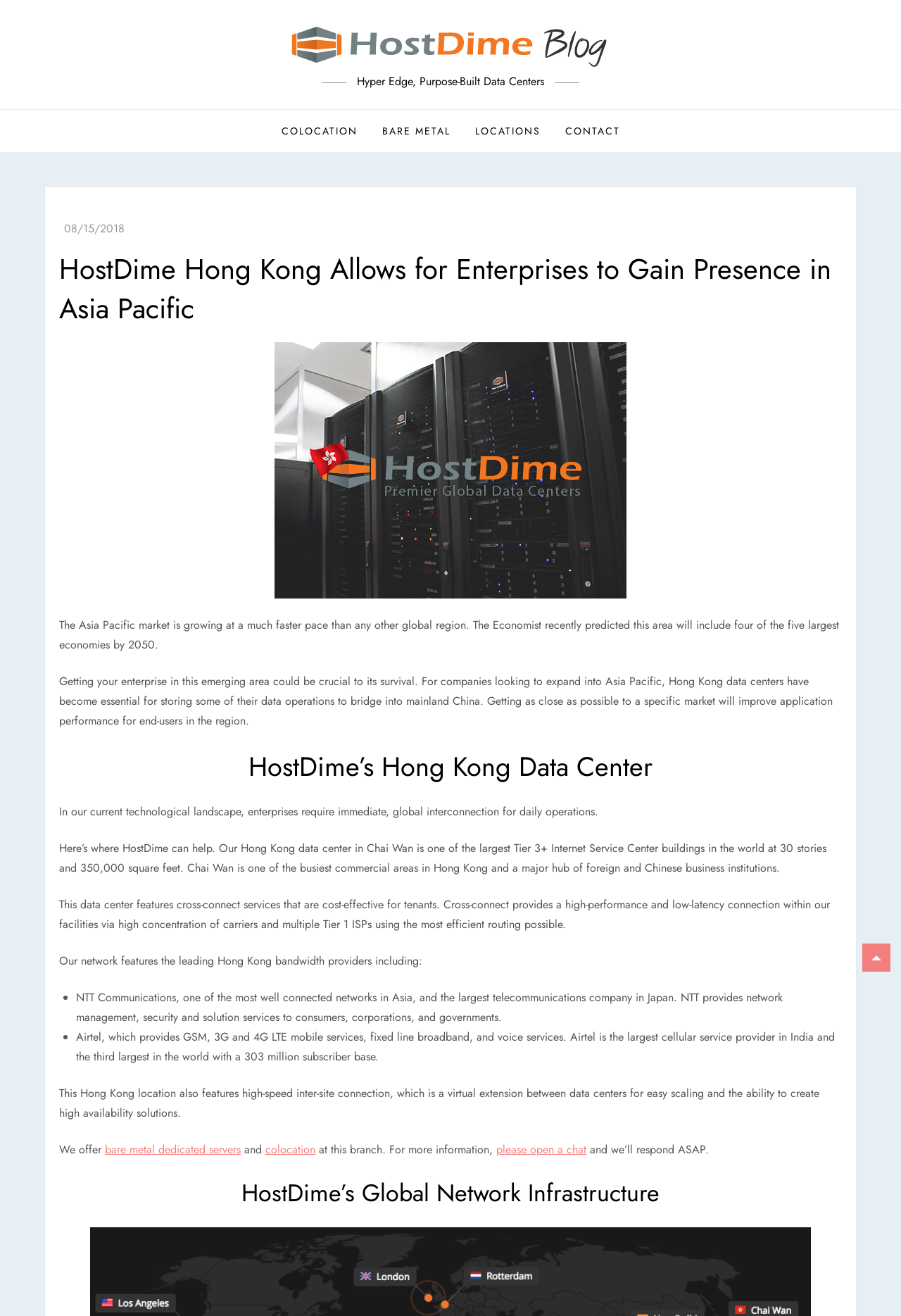Indicate the bounding box coordinates of the element that needs to be clicked to satisfy the following instruction: "Read about HostDime’s Hong Kong Data Center". The coordinates should be four float numbers between 0 and 1, i.e., [left, top, right, bottom].

[0.066, 0.568, 0.934, 0.597]